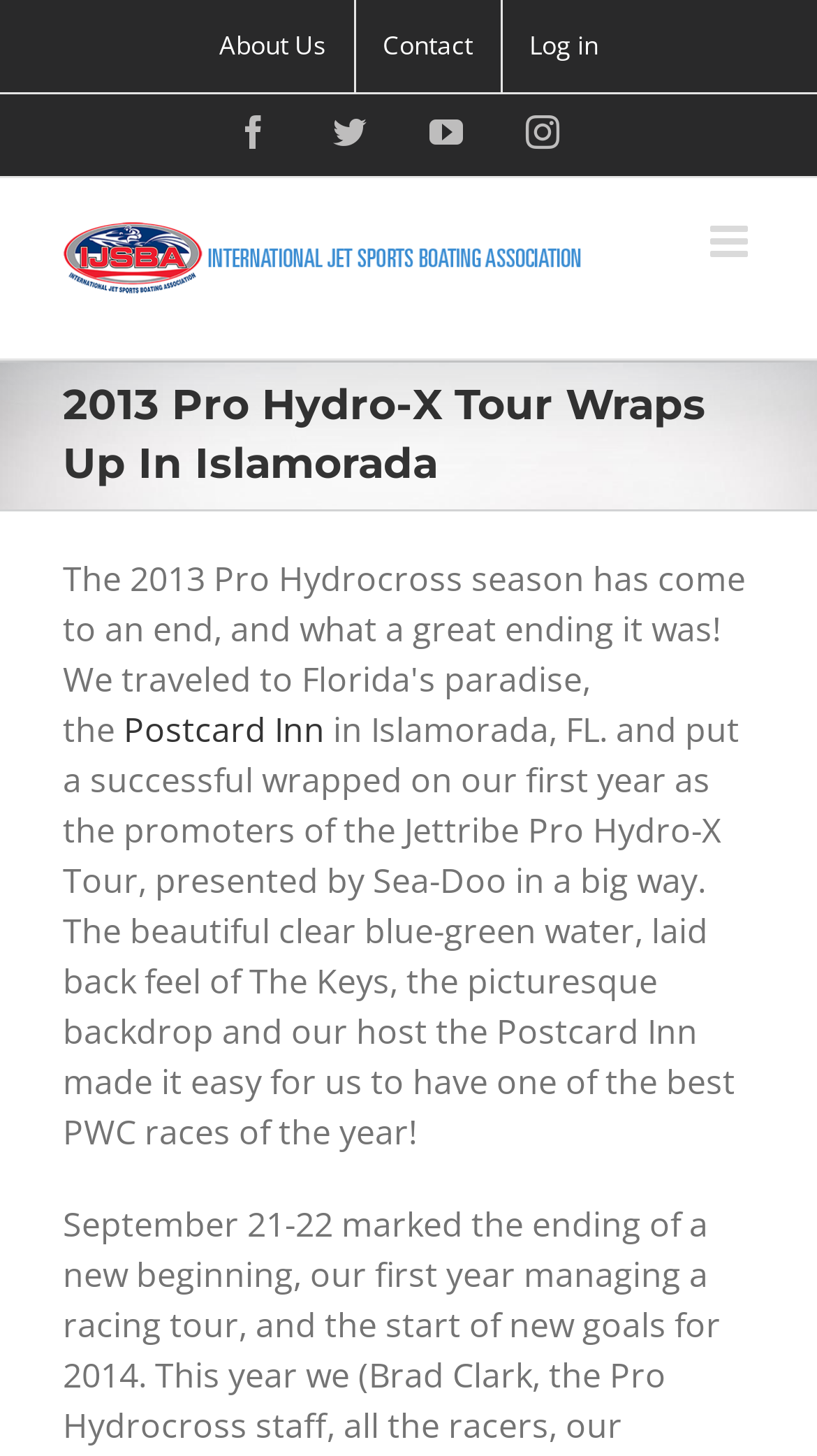What is the location of the event?
We need a detailed and exhaustive answer to the question. Please elaborate.

I found the location of the event by reading the text that mentions 'in Islamorada, FL'.